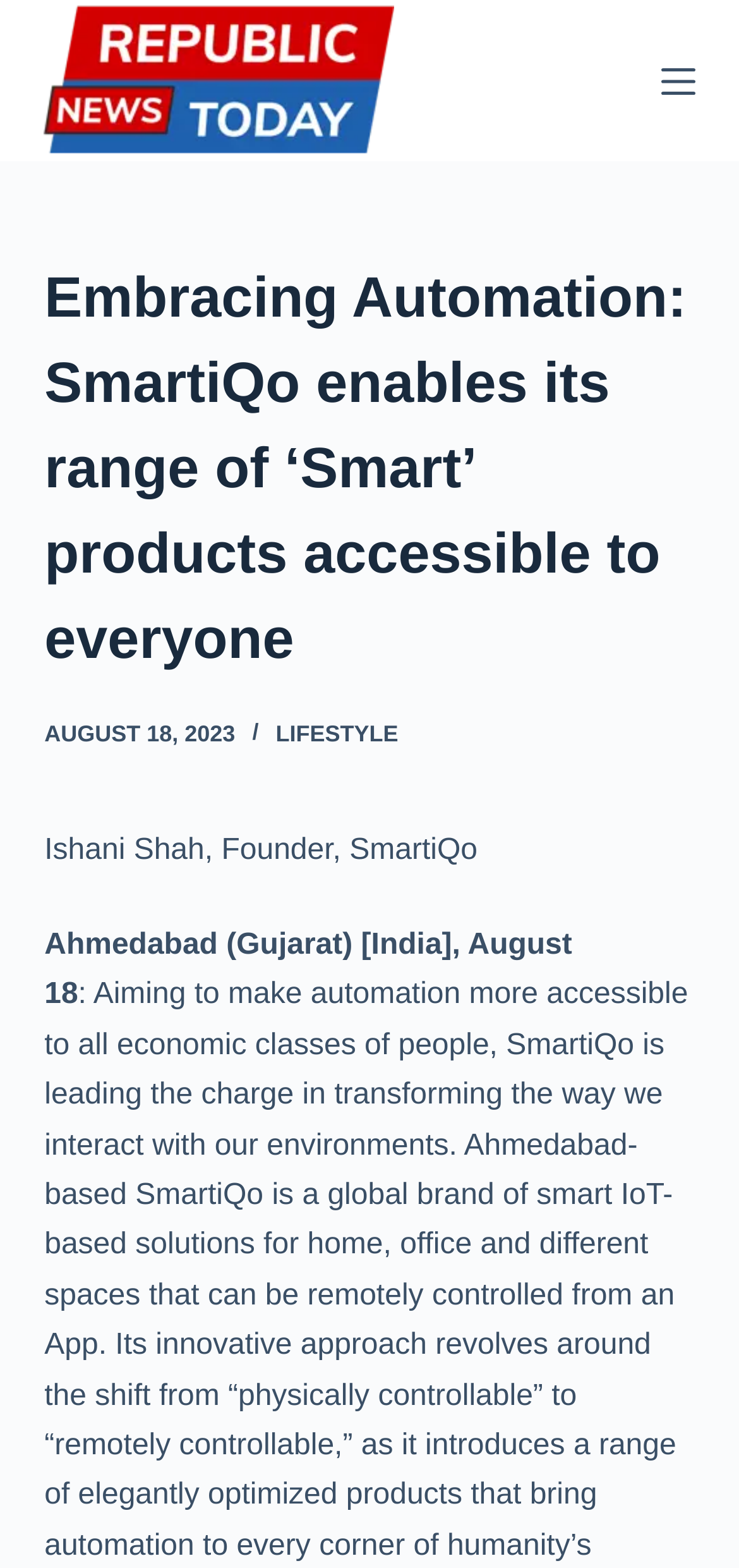Provide the bounding box coordinates for the UI element described in this sentence: "Menu". The coordinates should be four float values between 0 and 1, i.e., [left, top, right, bottom].

[0.894, 0.041, 0.94, 0.062]